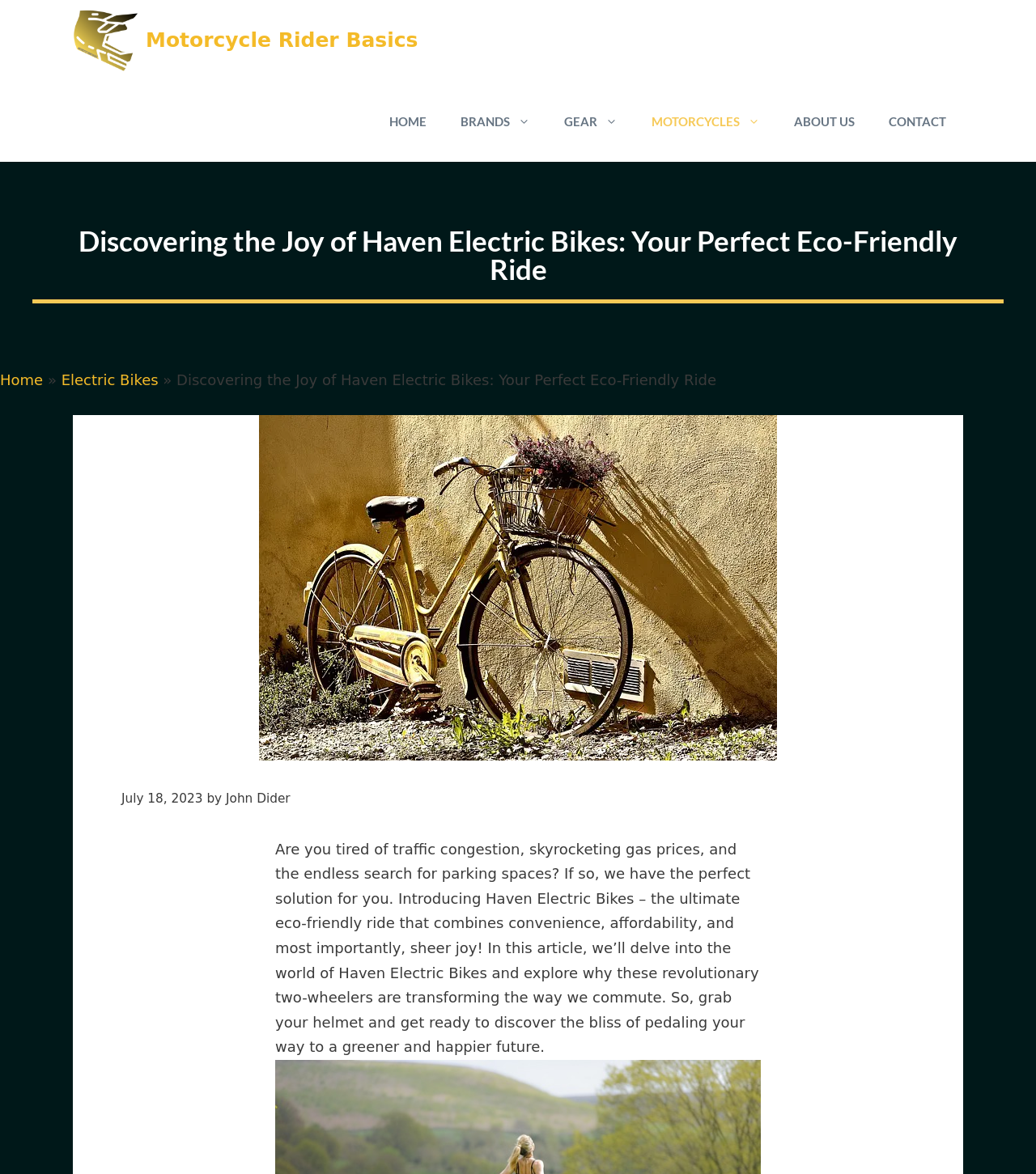Please specify the bounding box coordinates of the clickable region necessary for completing the following instruction: "Click ABOUT US". The coordinates must consist of four float numbers between 0 and 1, i.e., [left, top, right, bottom].

[0.75, 0.069, 0.841, 0.138]